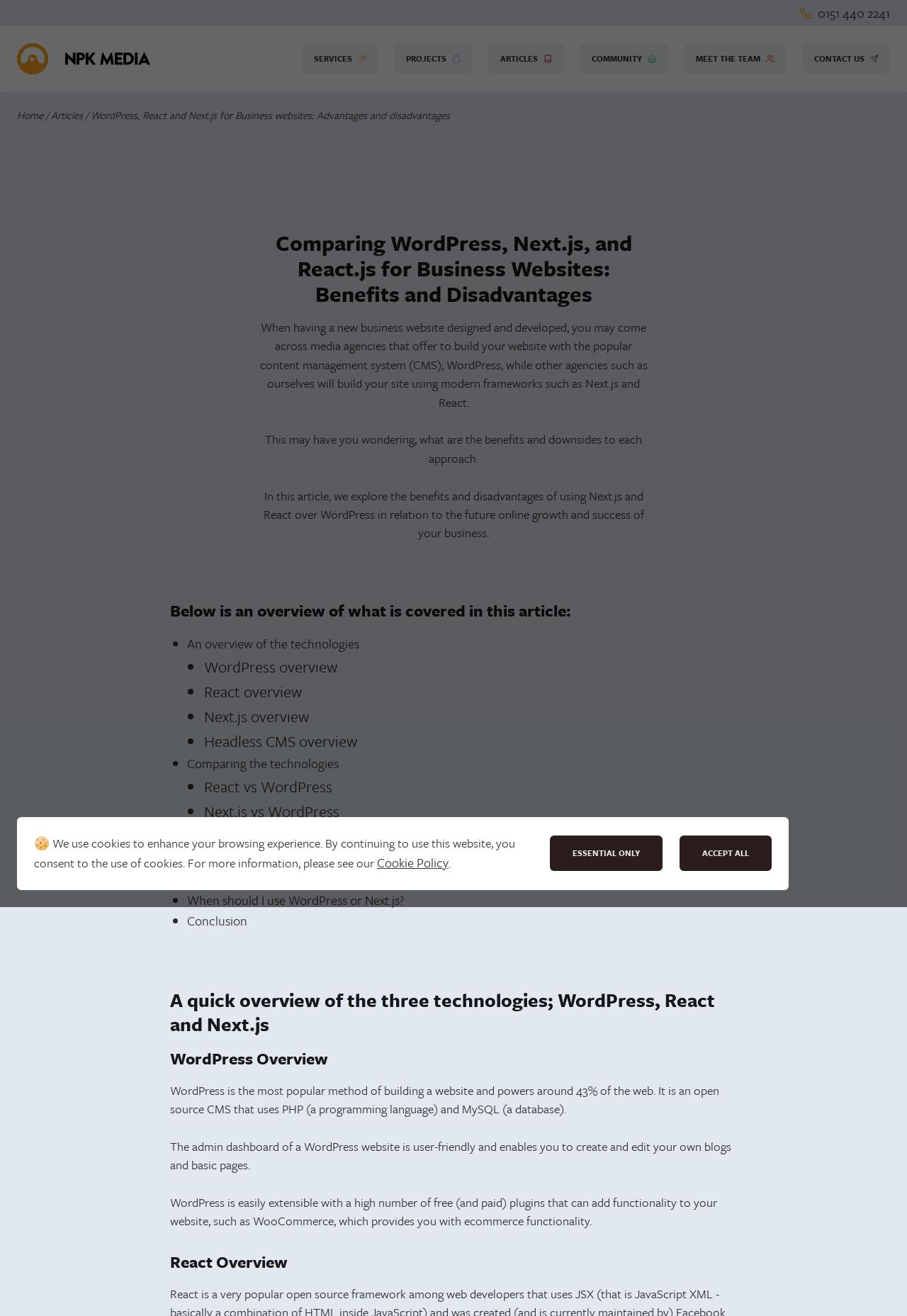Summarize the contents and layout of the webpage in detail.

This webpage is about comparing WordPress, Next.js, and React.js for business websites, highlighting their benefits and disadvantages. At the top, there is a logo of NPK Media, accompanied by a phone number and a navigation menu with links to SERVICES, PROJECTS, ARTICLES, COMMUNITY, MEET THE TEAM, and CONTACT US.

Below the navigation menu, there is a heading that reads "Comparing WordPress, Next.js, and React.js for Business Websites: Benefits and Disadvantages." The article starts with an introduction, explaining that when having a new business website designed and developed, one may come across media agencies that offer to build the website with WordPress, while others may use modern frameworks such as Next.js and React.

The article then outlines what it will cover, including an overview of the technologies, comparing them, and discussing the pros and cons of using Next.js and WordPress. The content is organized into sections, each with a heading, and includes lists with bullet points.

There are three main sections: "A quick overview of the three technologies; WordPress, React and Next.js", "WordPress Overview", and "React Overview". The WordPress overview section explains that WordPress is the most popular method of building a website, powering around 43% of the web, and provides details about its features and extensibility.

At the bottom of the page, there is a cookie policy notification with a link to the Cookie Policy and two buttons, "ESSENTIAL ONLY" and "ACCEPT ALL".